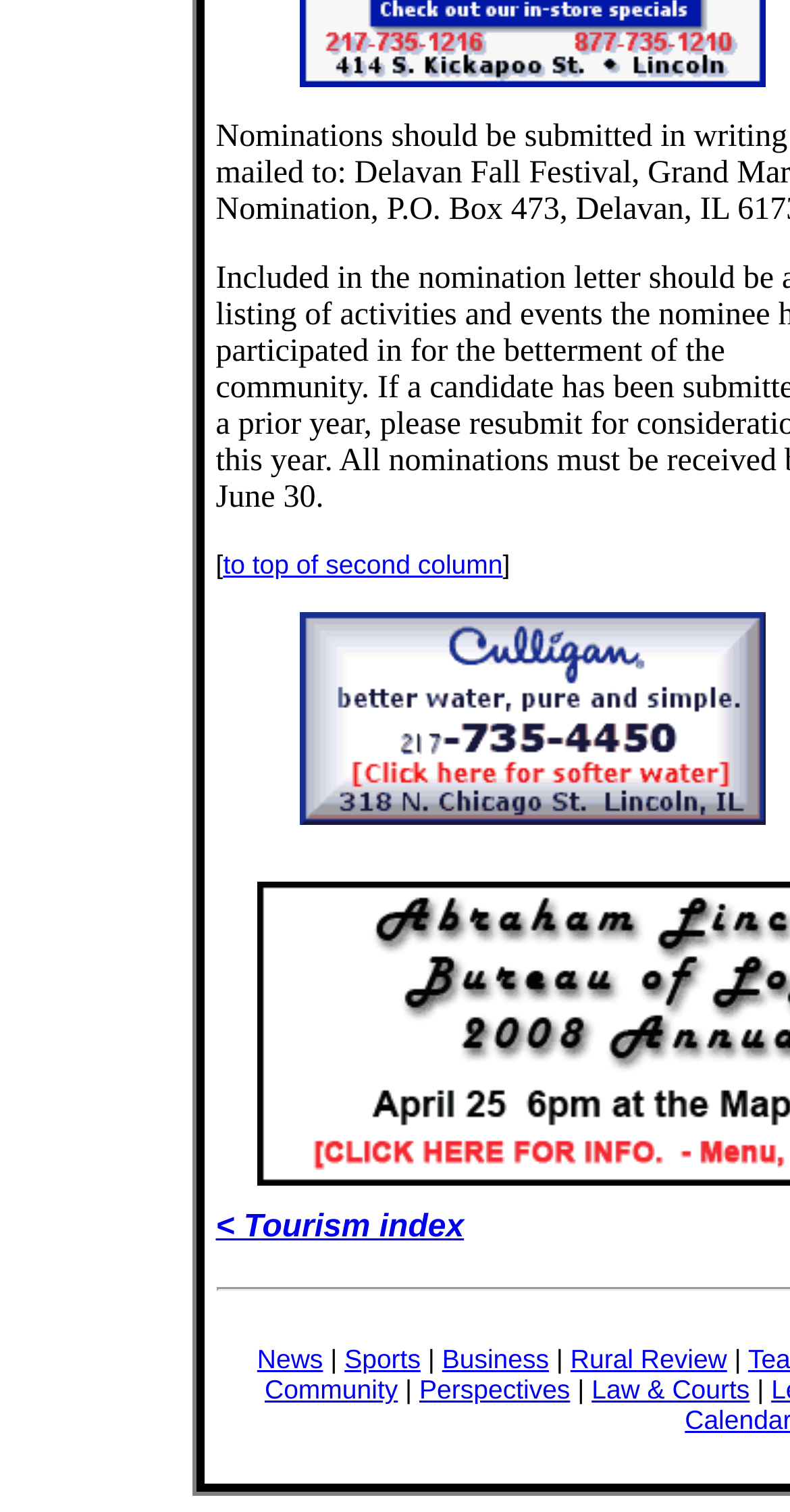Please identify the bounding box coordinates of where to click in order to follow the instruction: "explore perspectives".

[0.531, 0.909, 0.722, 0.929]